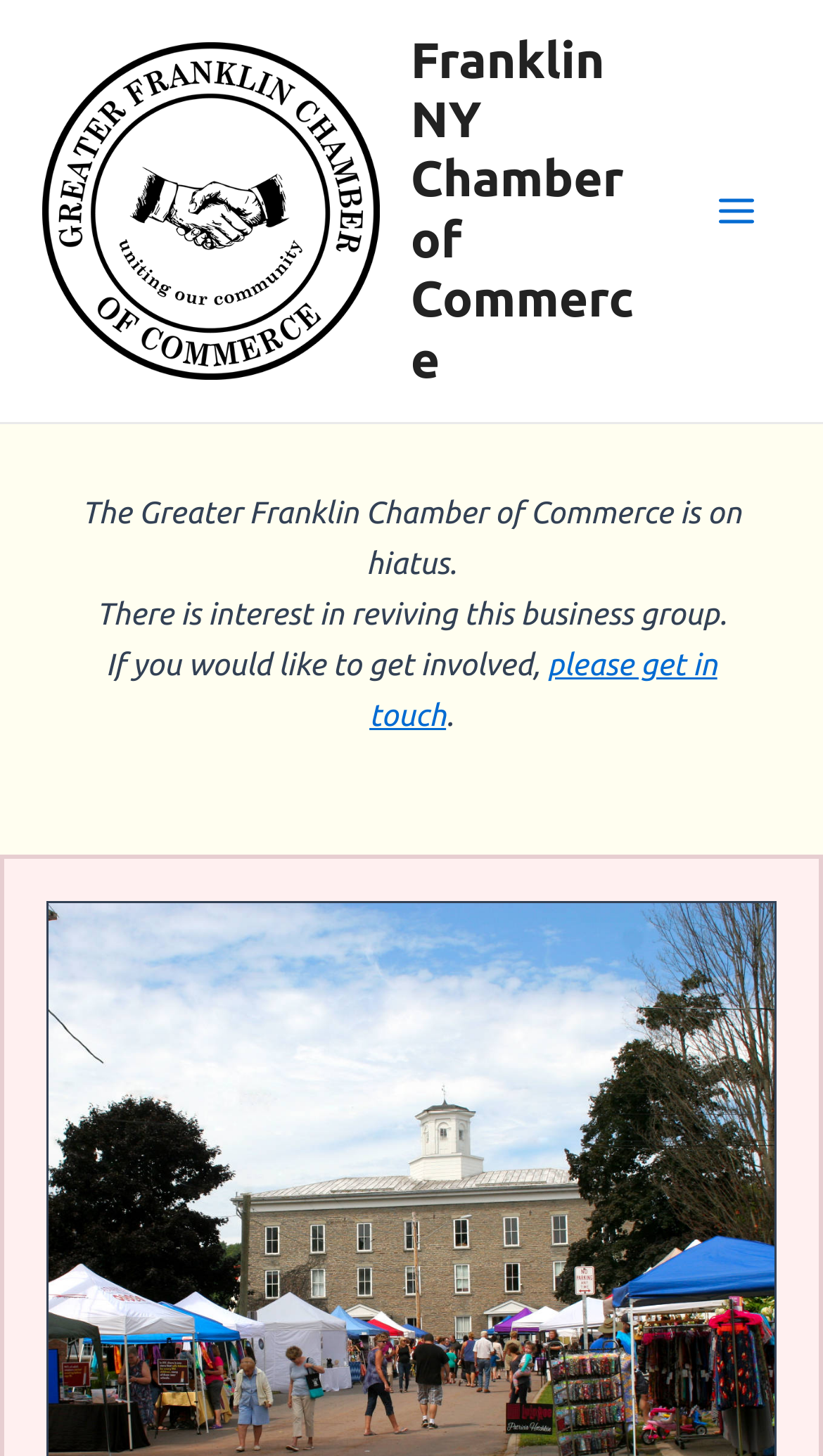What is the name of the business group mentioned on the webpage?
Answer with a single word or phrase, using the screenshot for reference.

Greater Franklin Chamber of Commerce